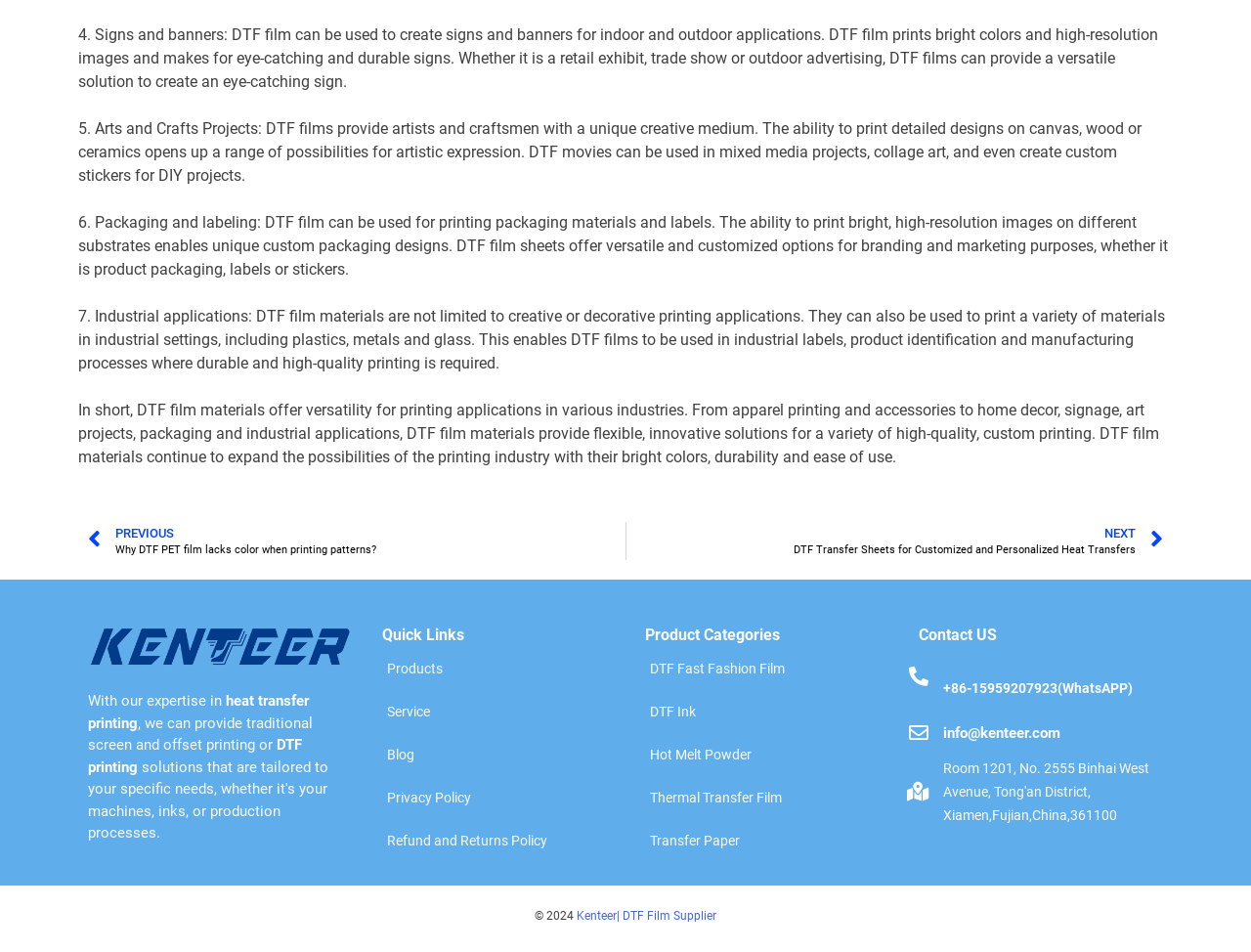How can I contact the company?
Please give a detailed and elaborate explanation in response to the question.

The webpage provides a phone number (+86-15959207923) and an email address (info@kenteer.com) for contacting the company.